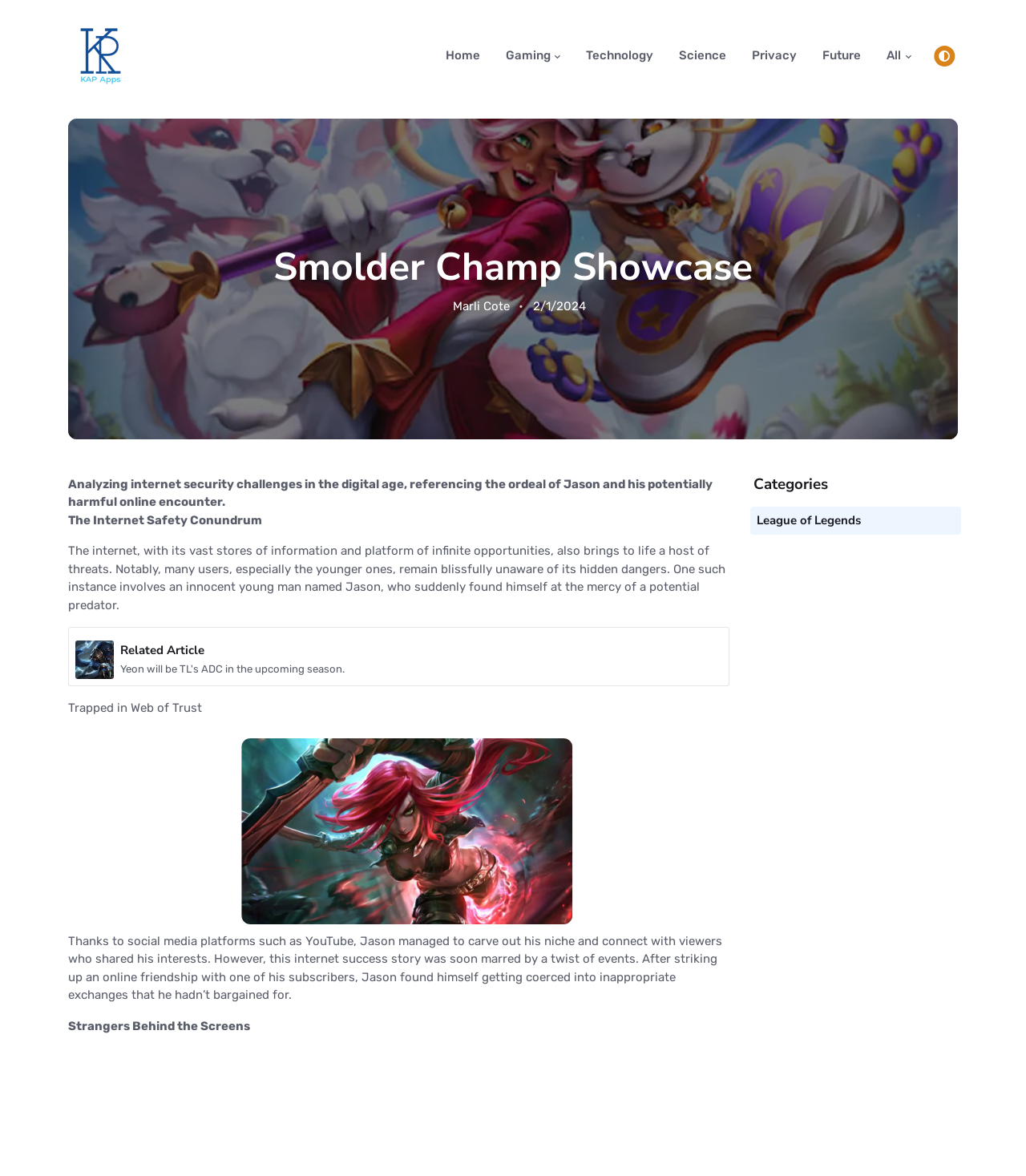Answer the question below using just one word or a short phrase: 
What is the name of the author of the article?

Marli Cote